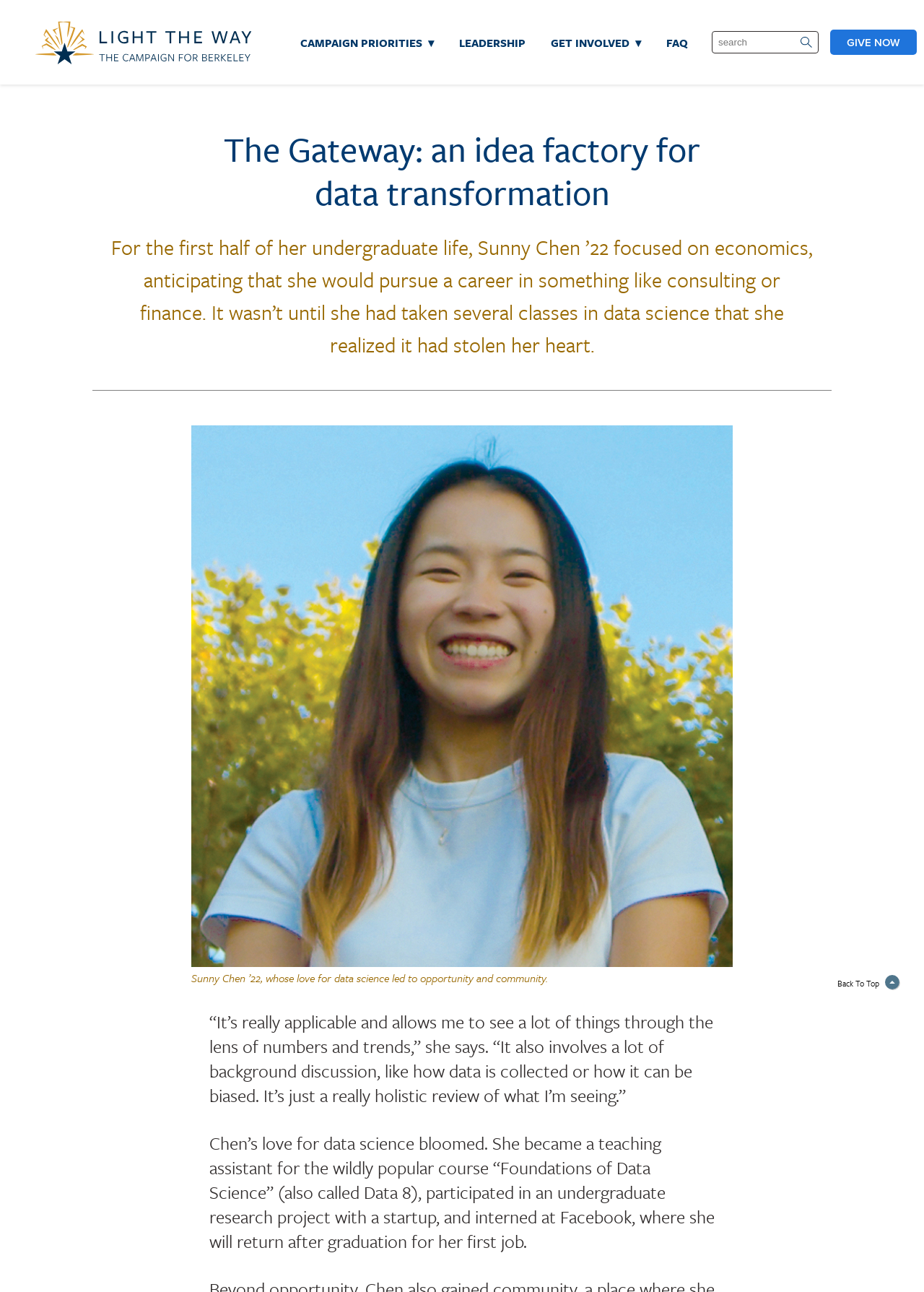Show the bounding box coordinates of the element that should be clicked to complete the task: "Search for something".

[0.77, 0.024, 0.886, 0.041]